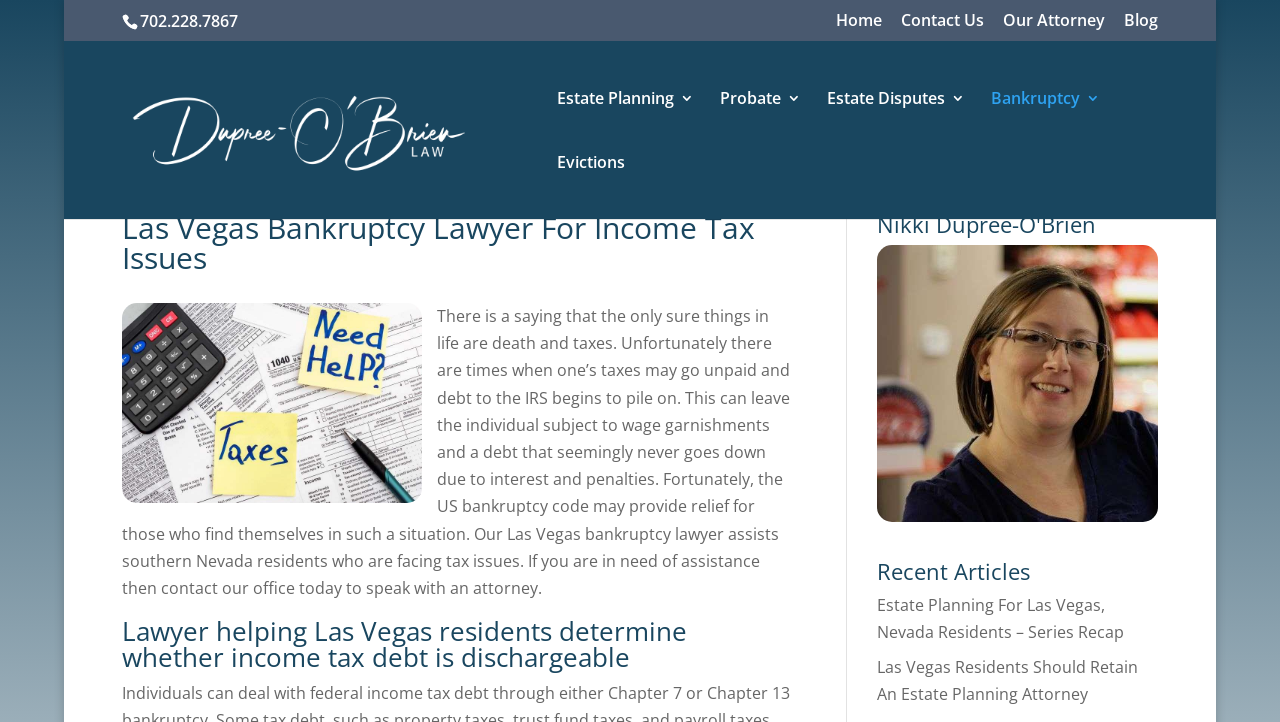Identify the bounding box coordinates of the clickable region necessary to fulfill the following instruction: "Contact the debt attorney". The bounding box coordinates should be four float numbers between 0 and 1, i.e., [left, top, right, bottom].

[0.704, 0.017, 0.769, 0.055]